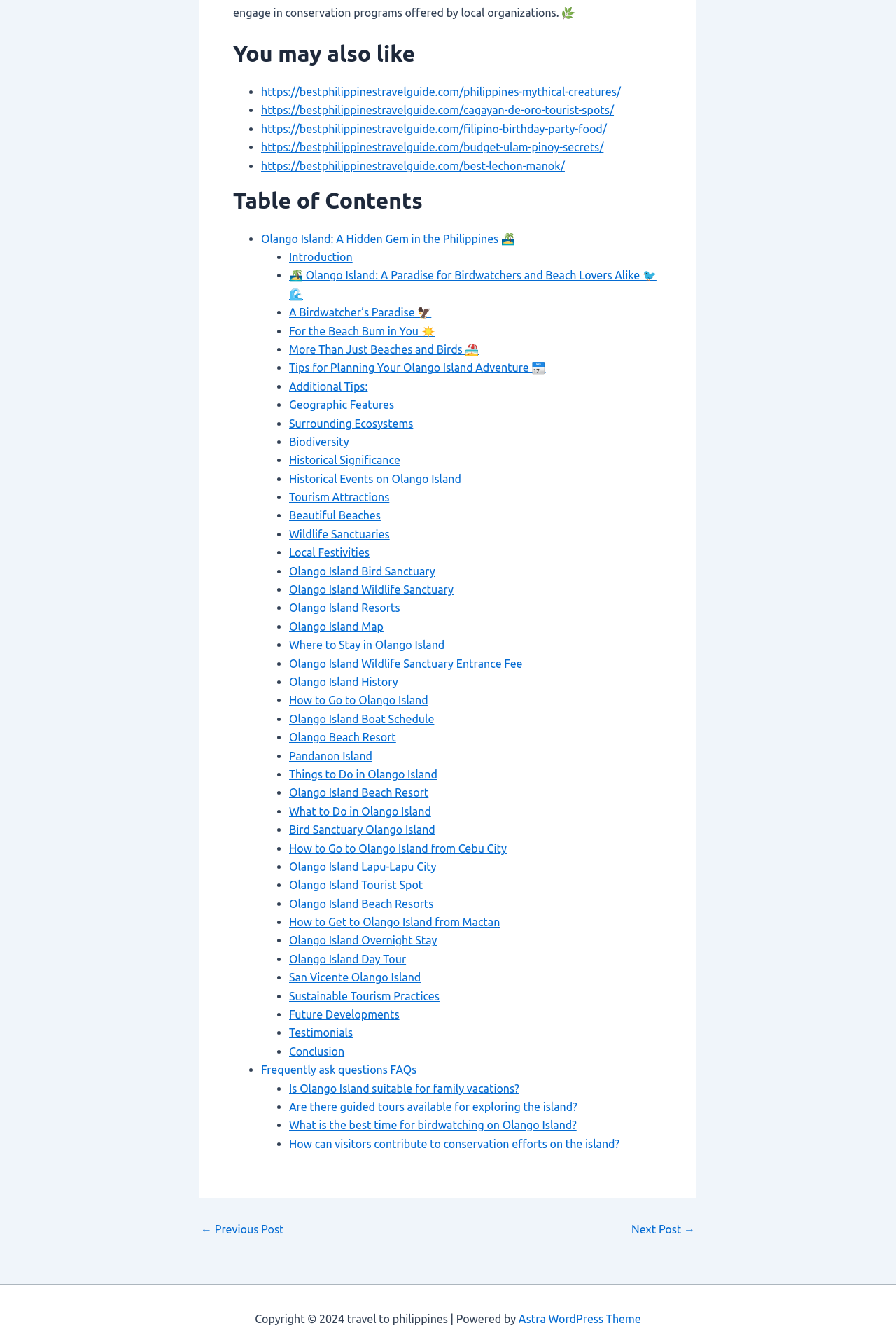Determine the bounding box coordinates of the clickable region to execute the instruction: "Explore 'Olango Island Bird Sanctuary'". The coordinates should be four float numbers between 0 and 1, denoted as [left, top, right, bottom].

[0.323, 0.425, 0.486, 0.435]